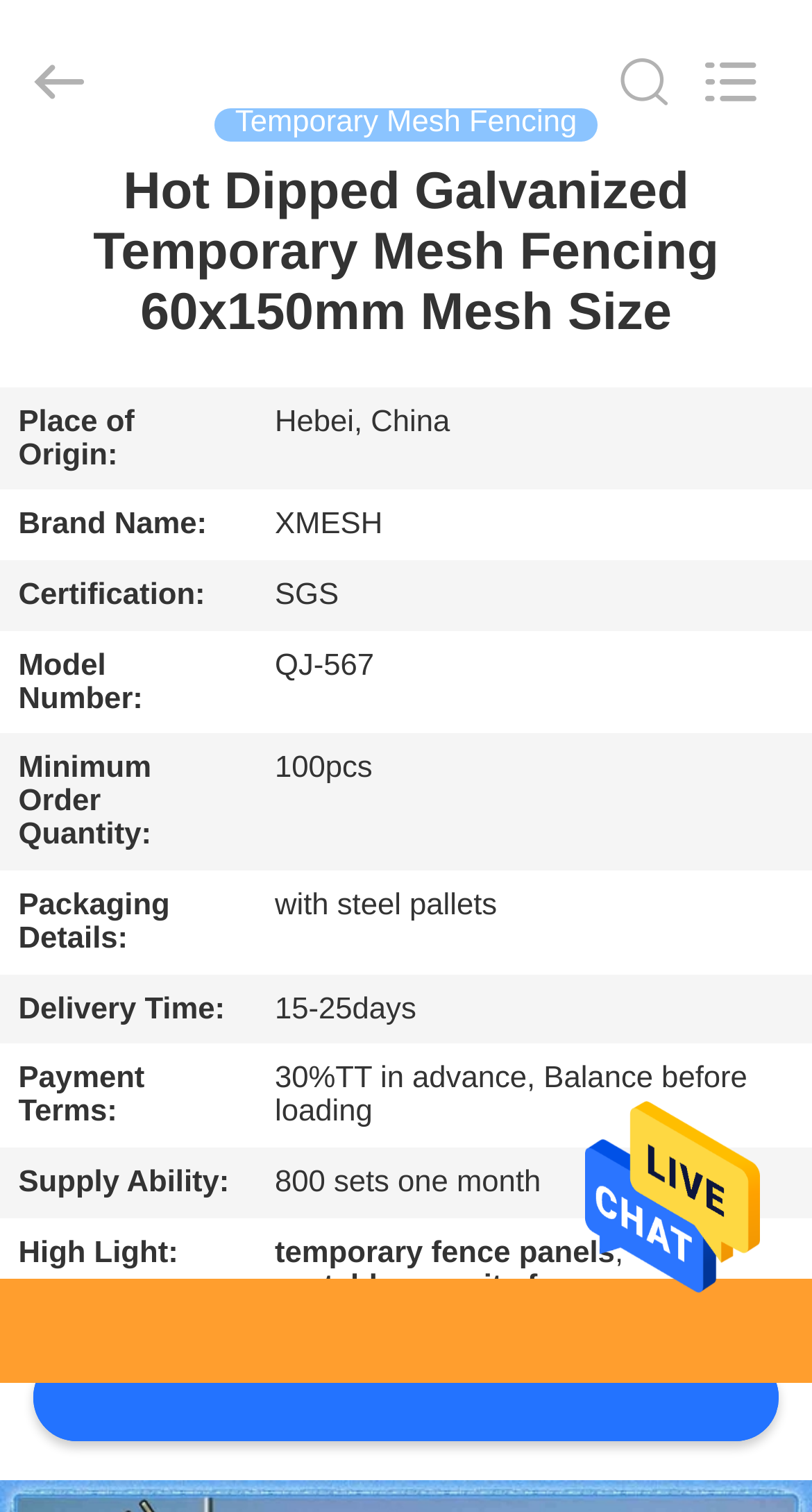Show the bounding box coordinates of the region that should be clicked to follow the instruction: "Get the best price."

[0.04, 0.895, 0.96, 0.953]